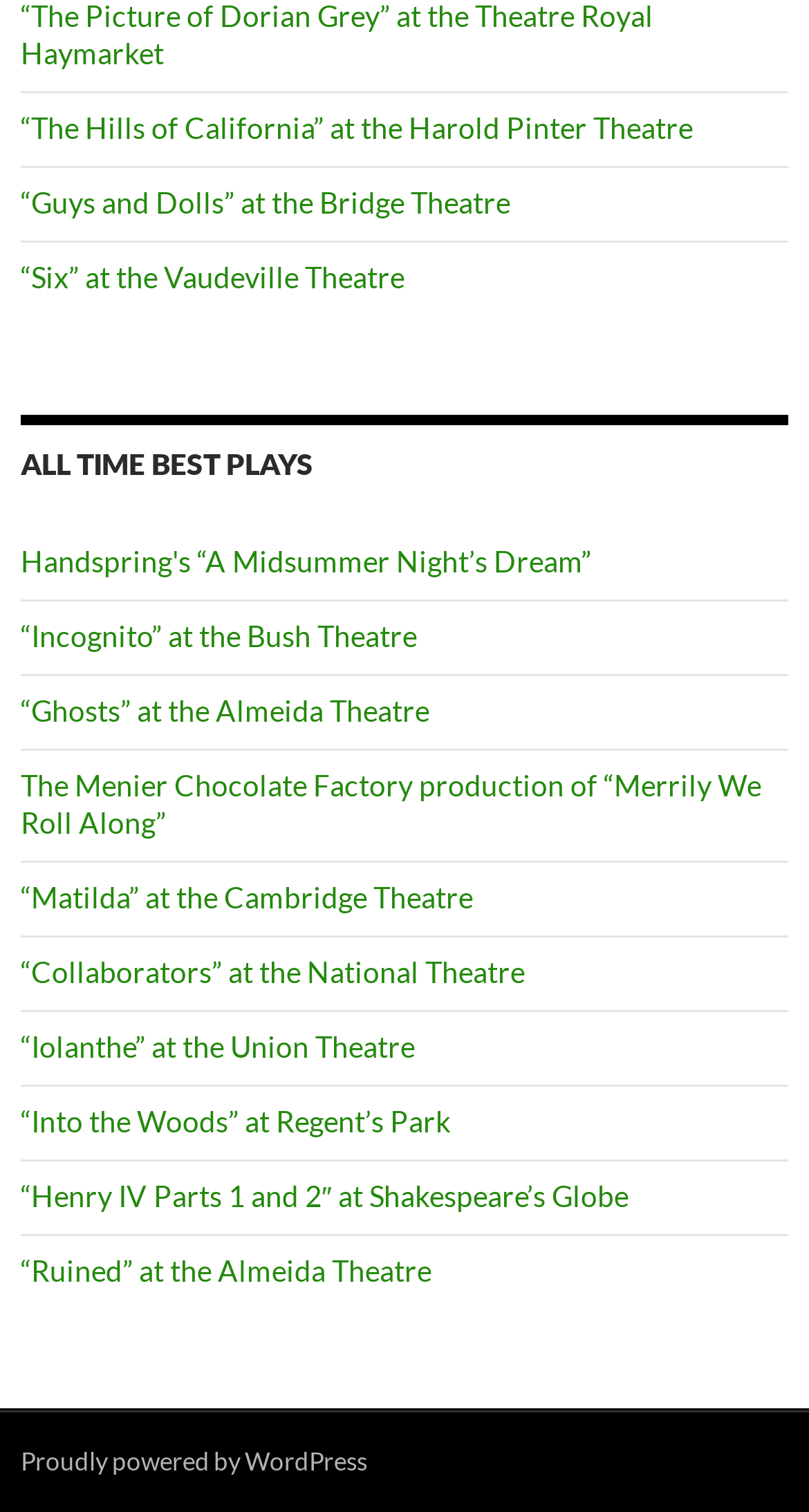Given the element description, predict the bounding box coordinates in the format (top-left x, top-left y, bottom-right x, bottom-right y). Make sure all values are between 0 and 1. Here is the element description: “Incognito” at the Bush Theatre

[0.026, 0.409, 0.515, 0.433]